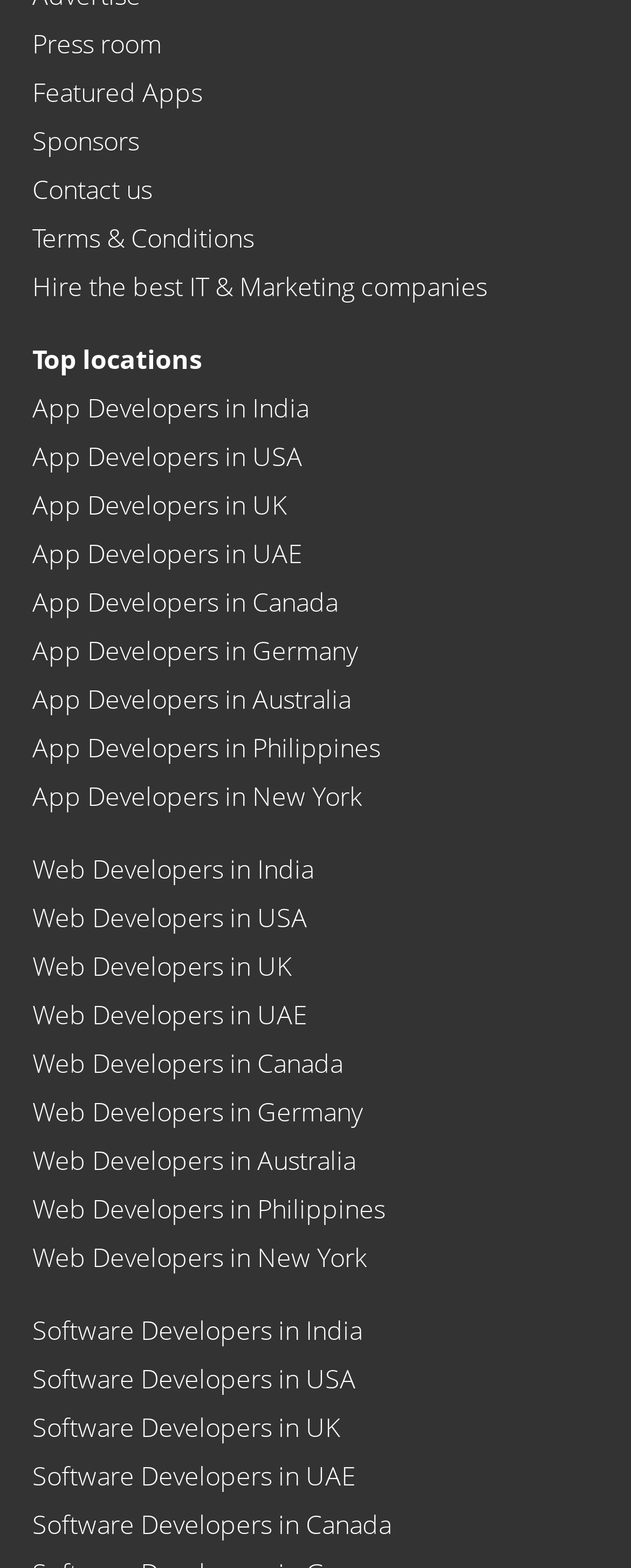Using the provided element description: "Terms & Conditions", determine the bounding box coordinates of the corresponding UI element in the screenshot.

[0.051, 0.14, 0.415, 0.163]